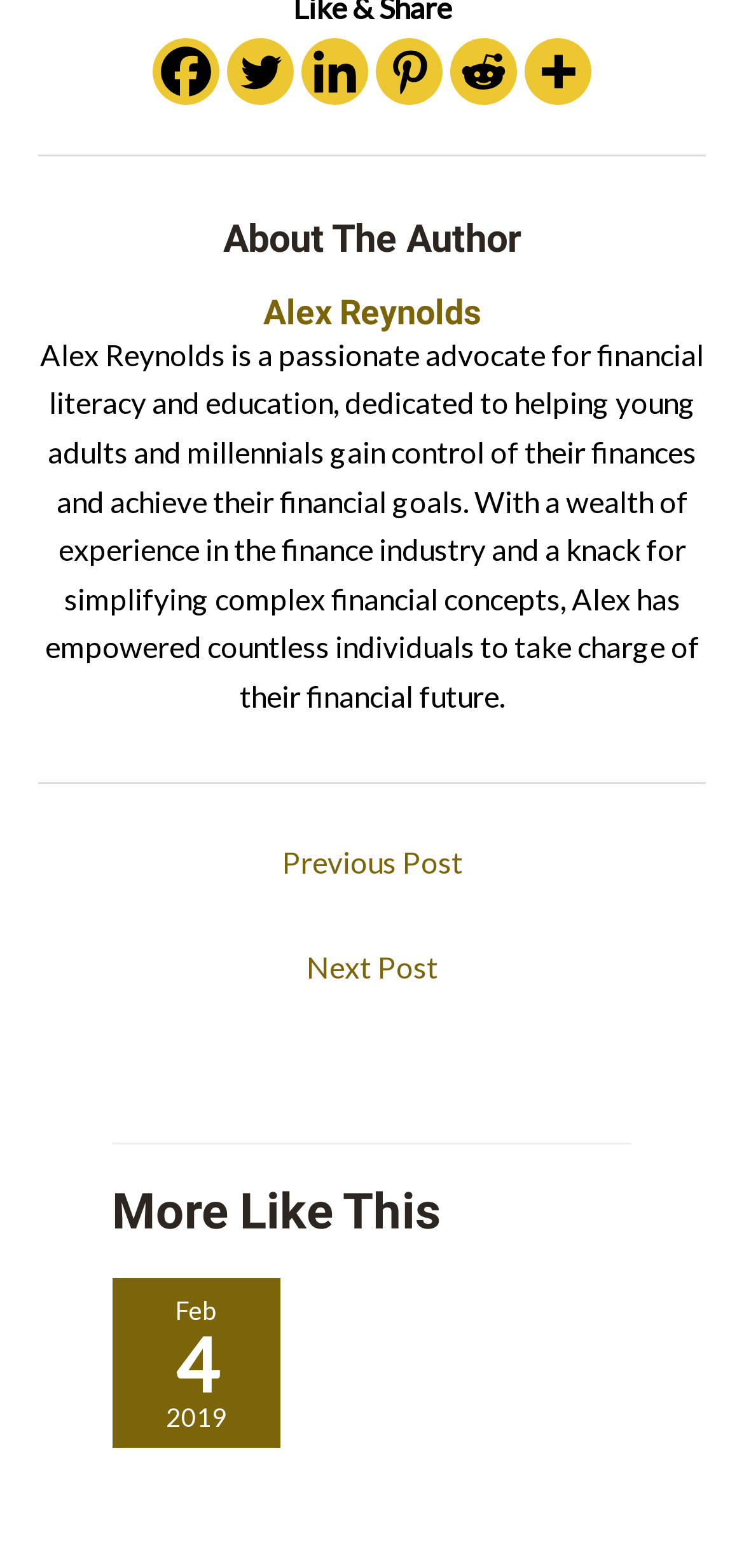Provide a one-word or brief phrase answer to the question:
How many social media links are present?

5